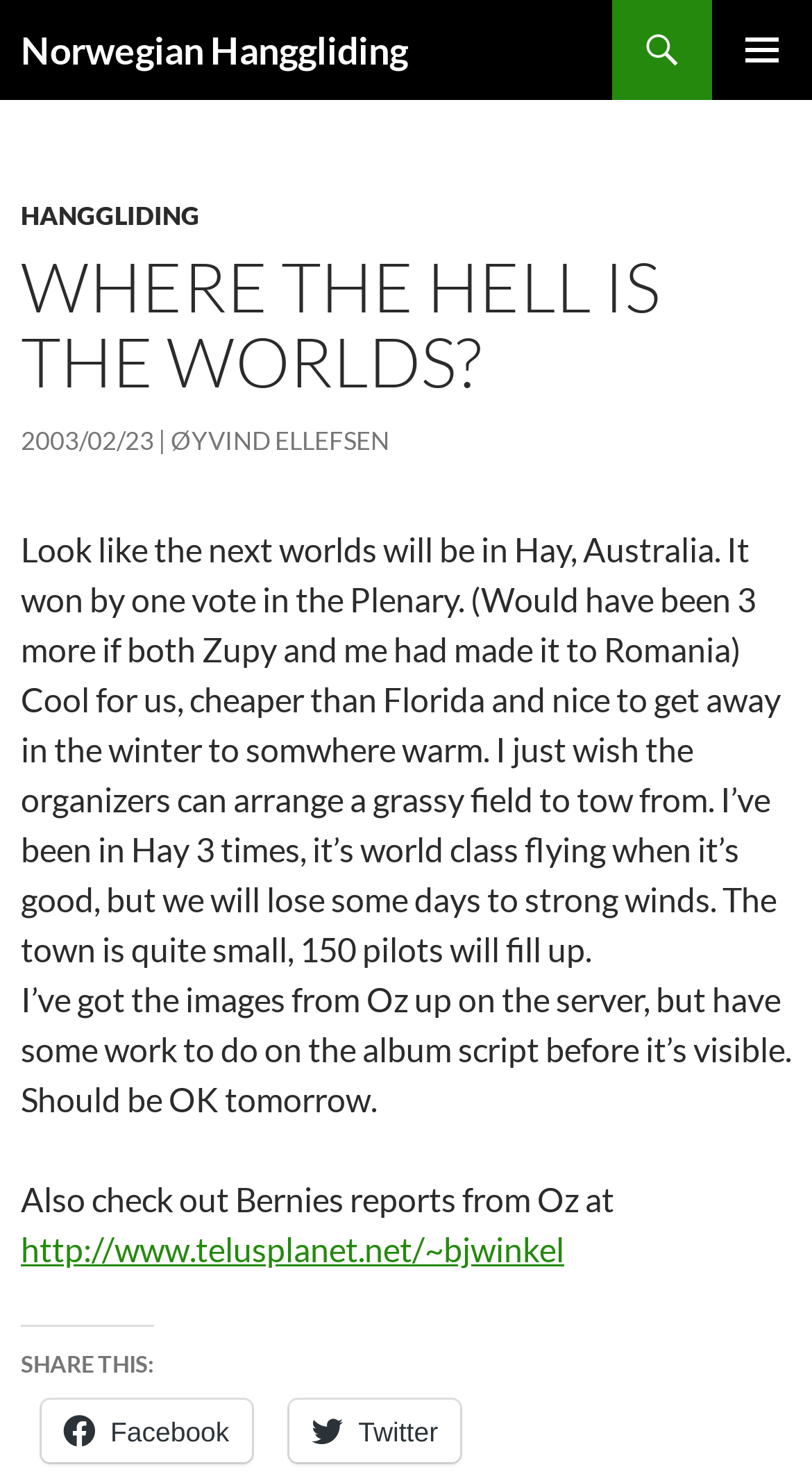Please determine the bounding box coordinates of the element to click in order to execute the following instruction: "Visit the About page". The coordinates should be four float numbers between 0 and 1, specified as [left, top, right, bottom].

None